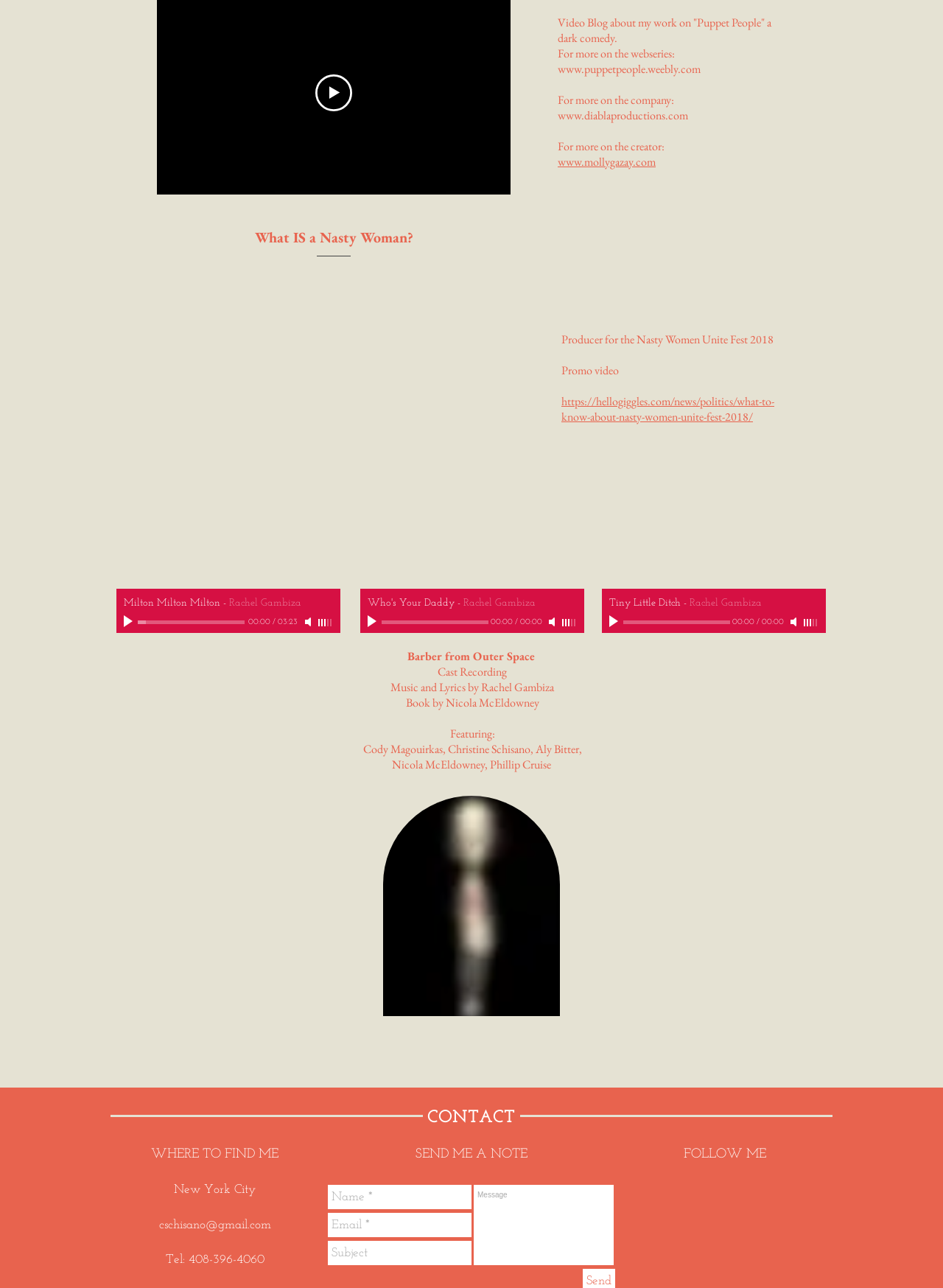What is the name of the company?
Answer briefly with a single word or phrase based on the image.

Diabla Productions